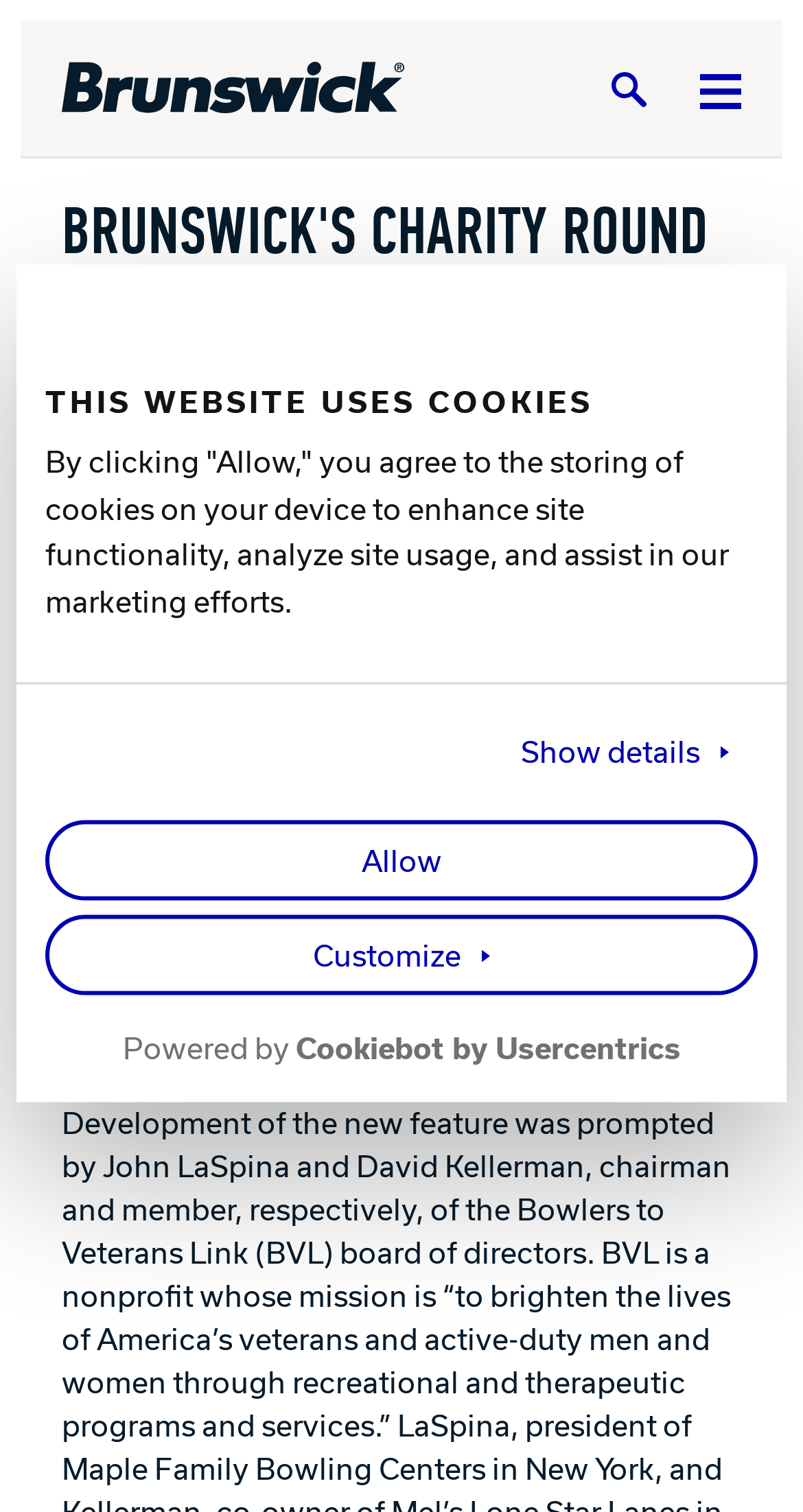Analyze the image and deliver a detailed answer to the question: What is the position of Scott Meier?

The position of Scott Meier can be found in the quote by him, which describes him as the global product manager – scoring, POS and cloud.